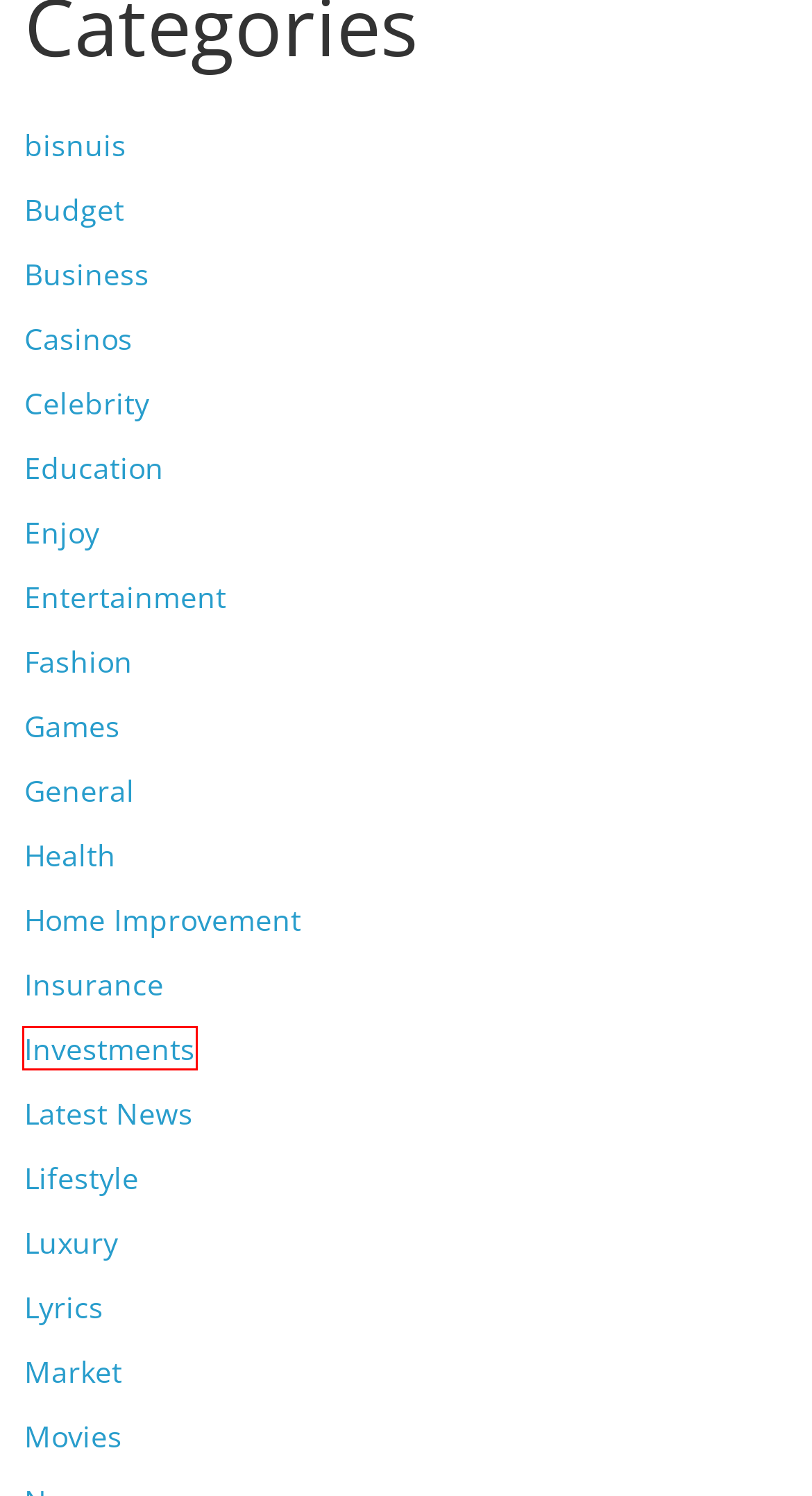You are presented with a screenshot of a webpage containing a red bounding box around an element. Determine which webpage description best describes the new webpage after clicking on the highlighted element. Here are the candidates:
A. General - Businessscop
B. Investments - Businessscop
C. Casinos - Businessscop
D. Health - Businessscop
E. Business - Businessscop
F. Entertainment - Businessscop
G. Budget - Businessscop
H. Market - Businessscop

B